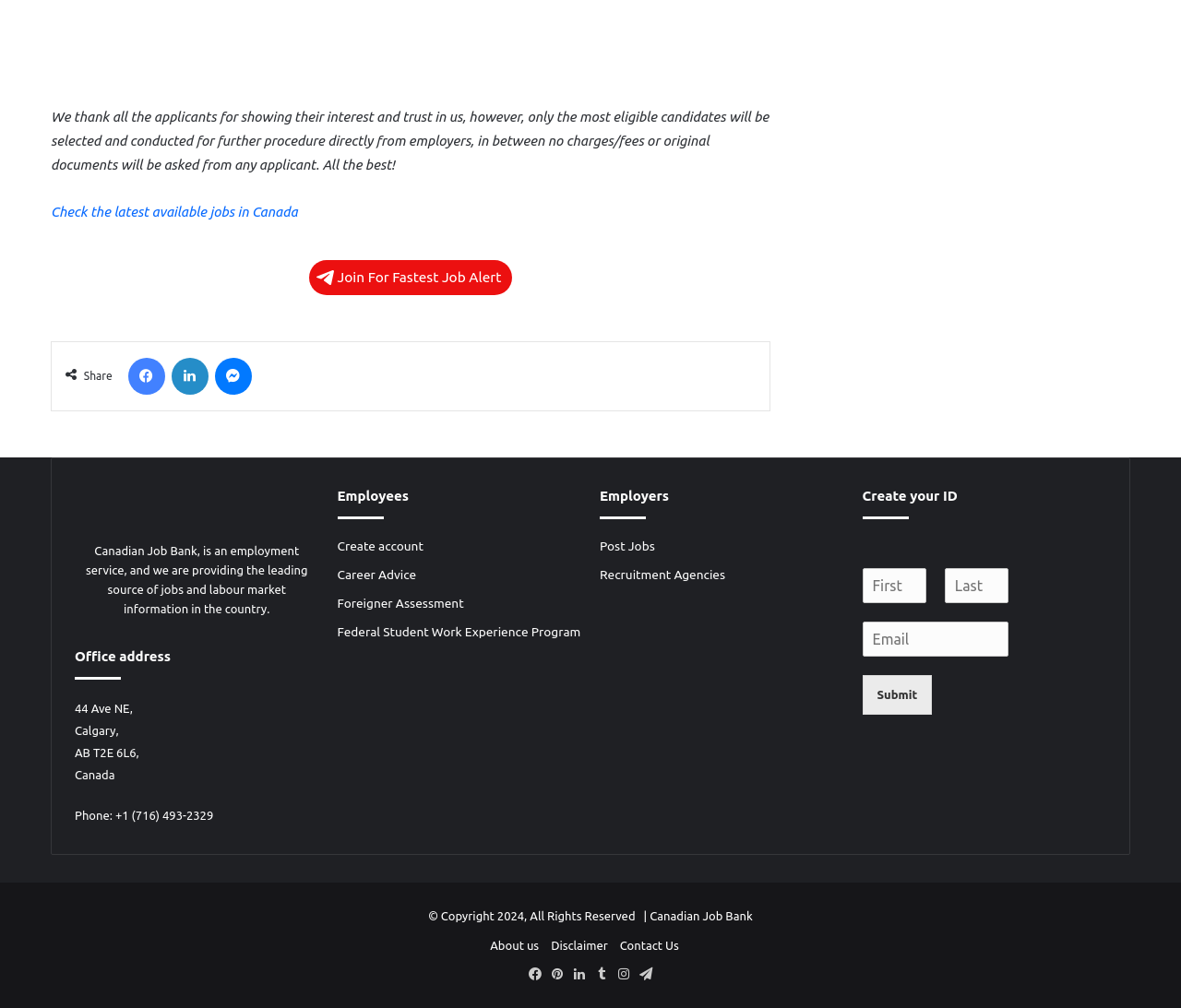Predict the bounding box of the UI element based on the description: "parent_node: Email * name="wpforms[fields][2]" placeholder="Email"". The coordinates should be four float numbers between 0 and 1, formatted as [left, top, right, bottom].

[0.73, 0.617, 0.854, 0.651]